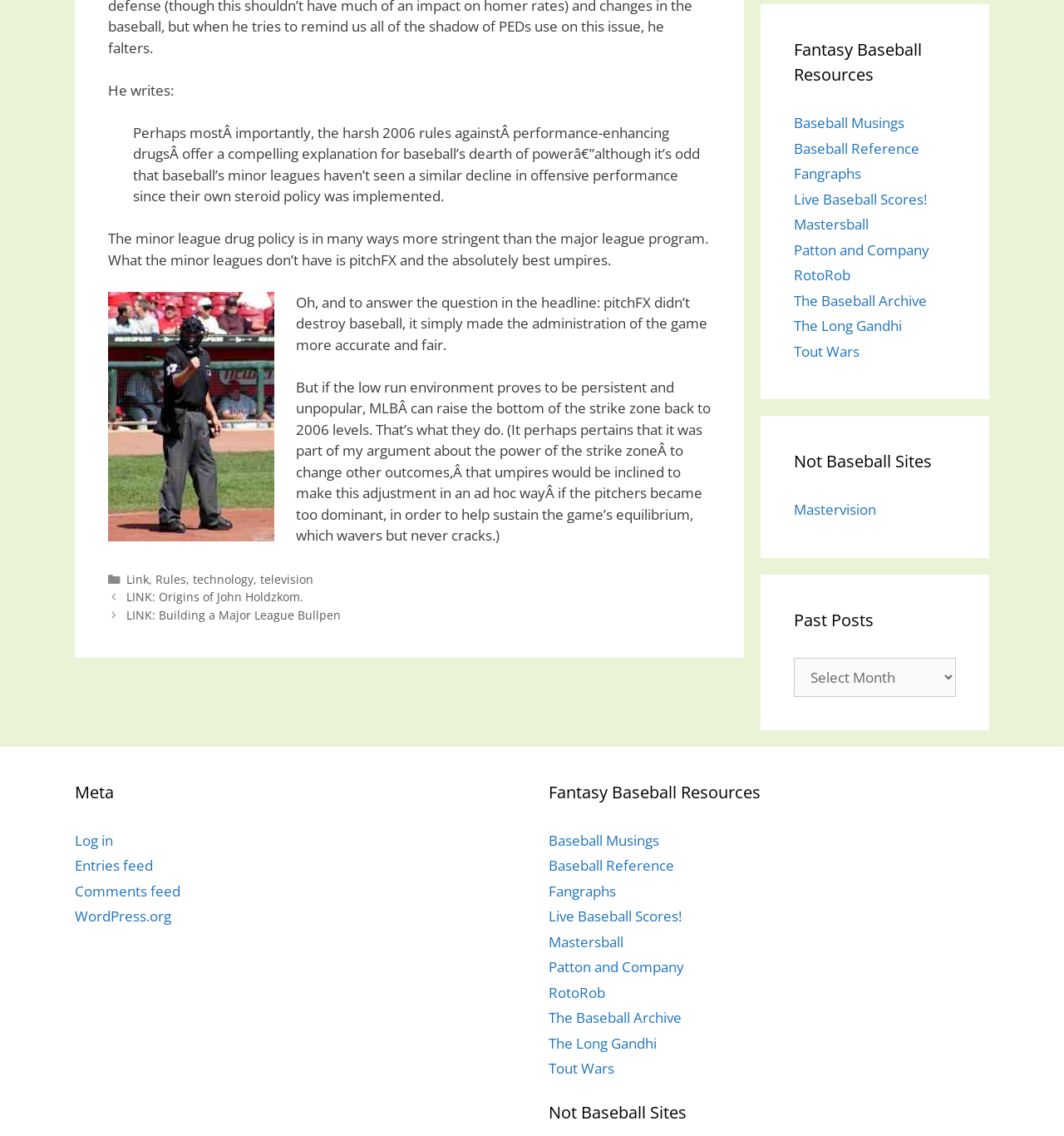Determine the bounding box coordinates of the target area to click to execute the following instruction: "Click on the 'technology' link."

[0.181, 0.503, 0.238, 0.517]